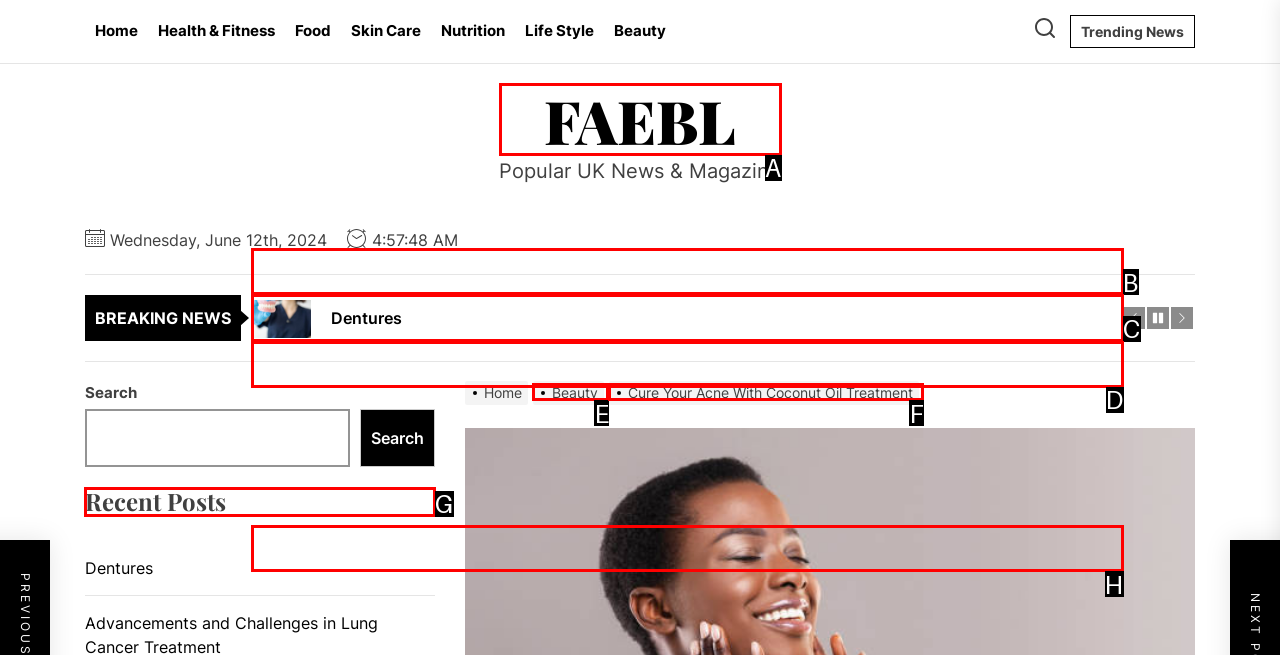Identify the letter of the option to click in order to read recent posts. Answer with the letter directly.

G